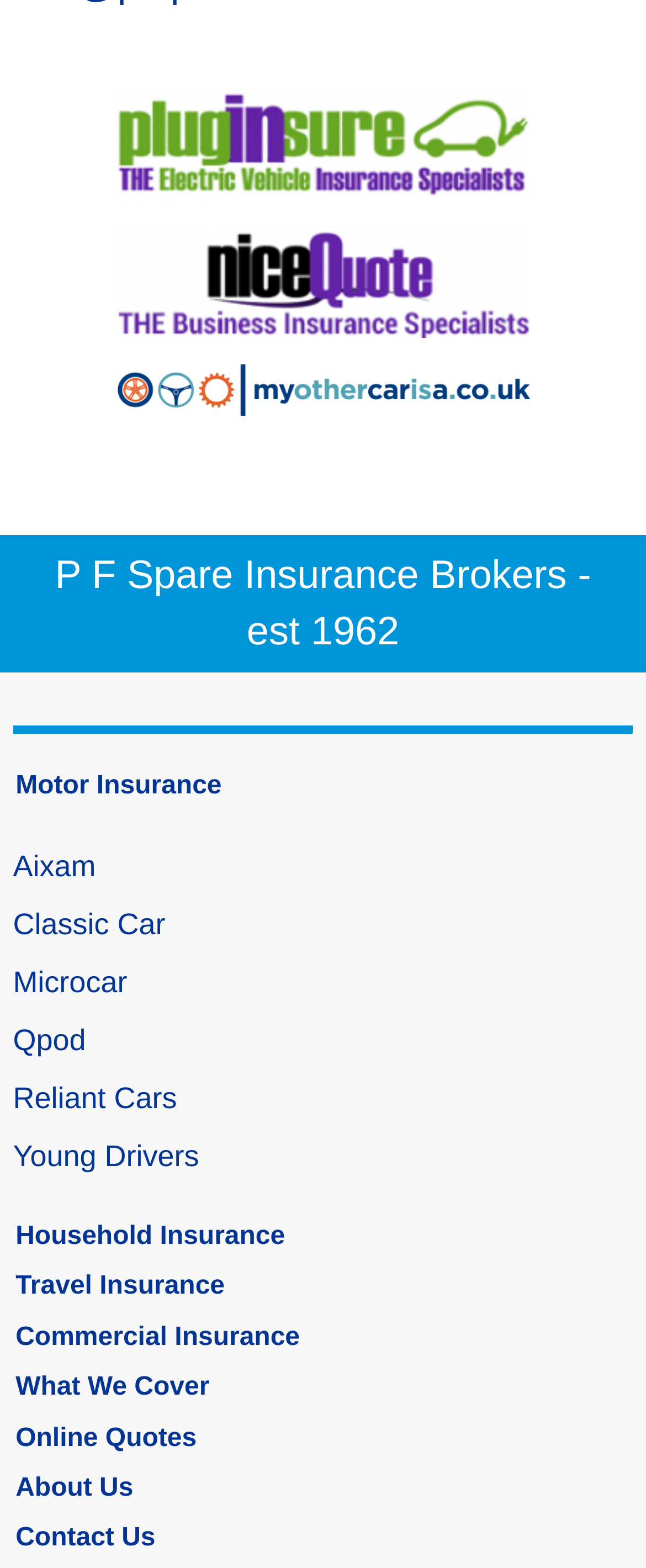Show the bounding box coordinates for the element that needs to be clicked to execute the following instruction: "Learn about Commercial Insurance". Provide the coordinates in the form of four float numbers between 0 and 1, i.e., [left, top, right, bottom].

[0.02, 0.837, 0.98, 0.869]